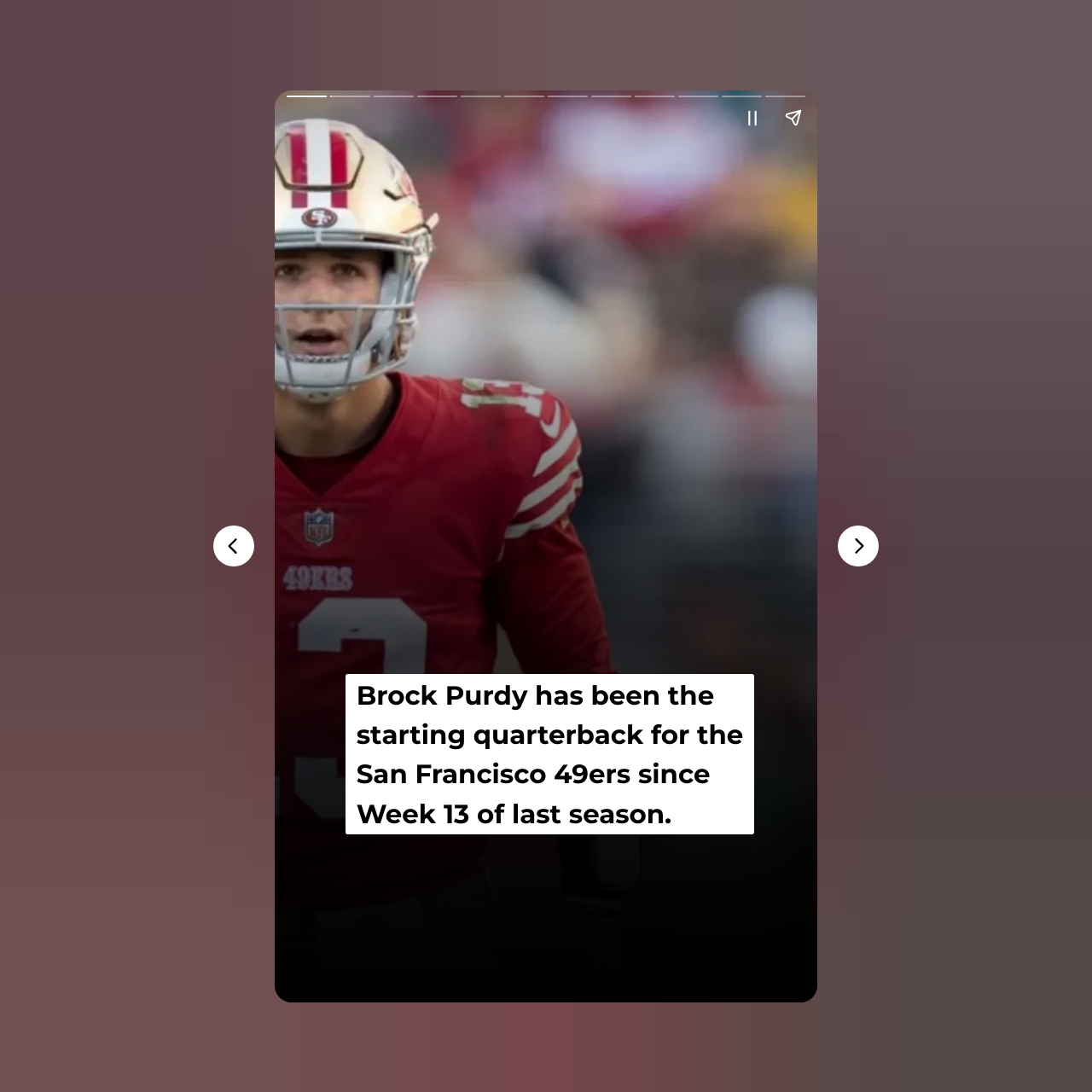Give a concise answer using only one word or phrase for this question:
Is there an image on the webpage?

Yes